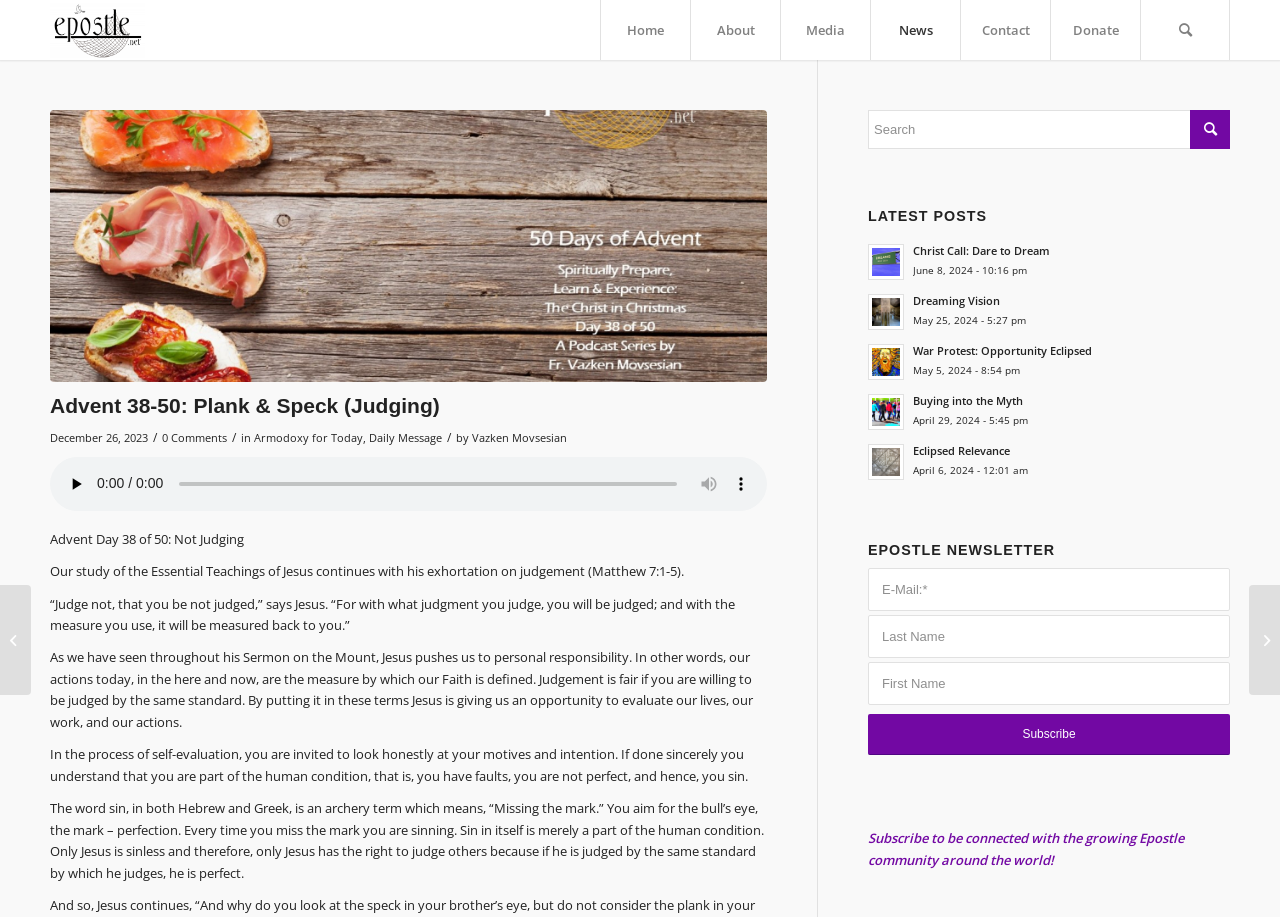Please reply with a single word or brief phrase to the question: 
How many latest posts are displayed on the webpage?

4